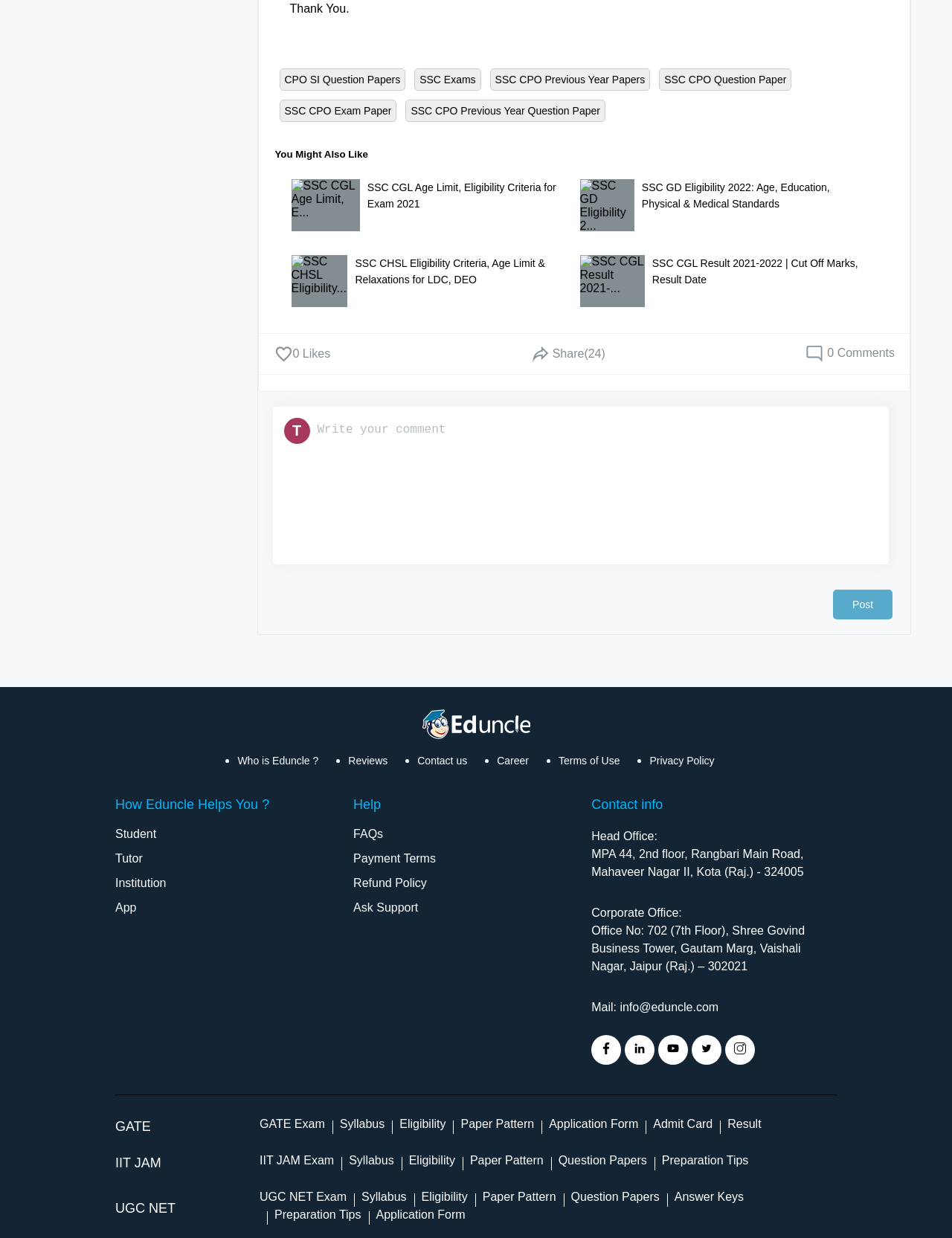Please mark the clickable region by giving the bounding box coordinates needed to complete this instruction: "Write a comment".

[0.286, 0.329, 0.934, 0.456]